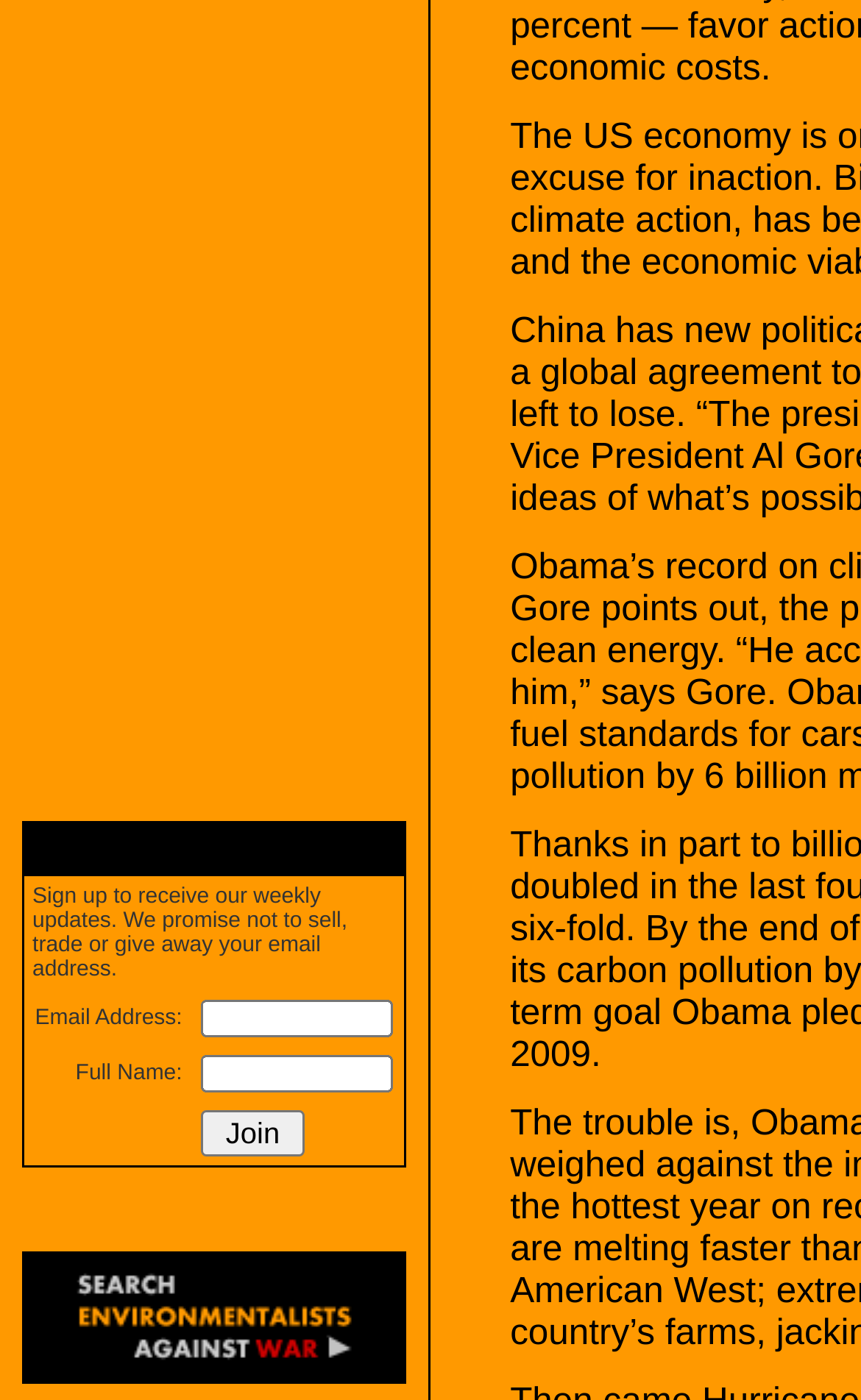Predict the bounding box coordinates of the UI element that matches this description: "alt="Search Environmentalists Against War website"". The coordinates should be in the format [left, top, right, bottom] with each value between 0 and 1.

[0.079, 0.963, 0.418, 0.985]